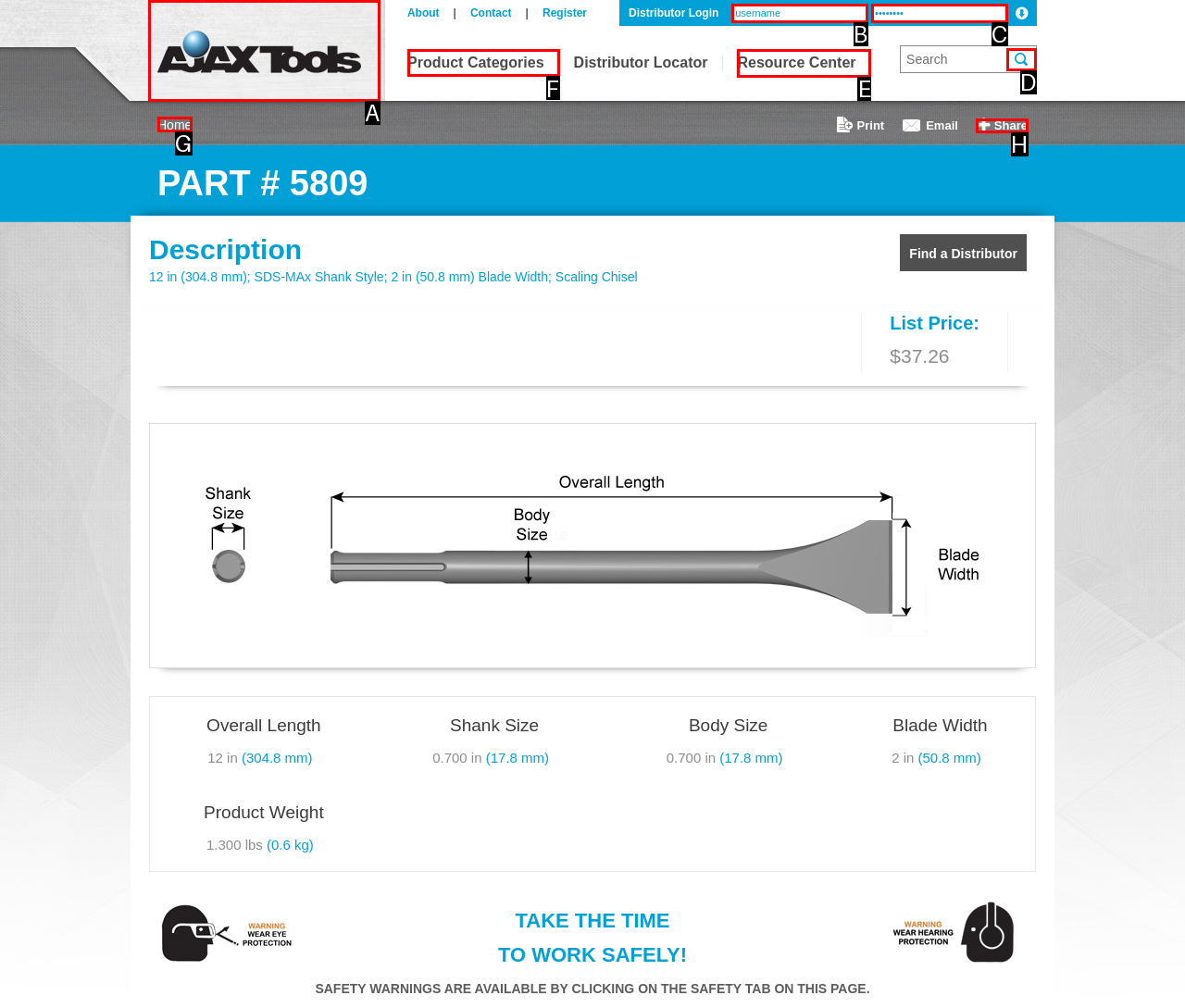Indicate the letter of the UI element that should be clicked to accomplish the task: View the Product Categories page. Answer with the letter only.

F